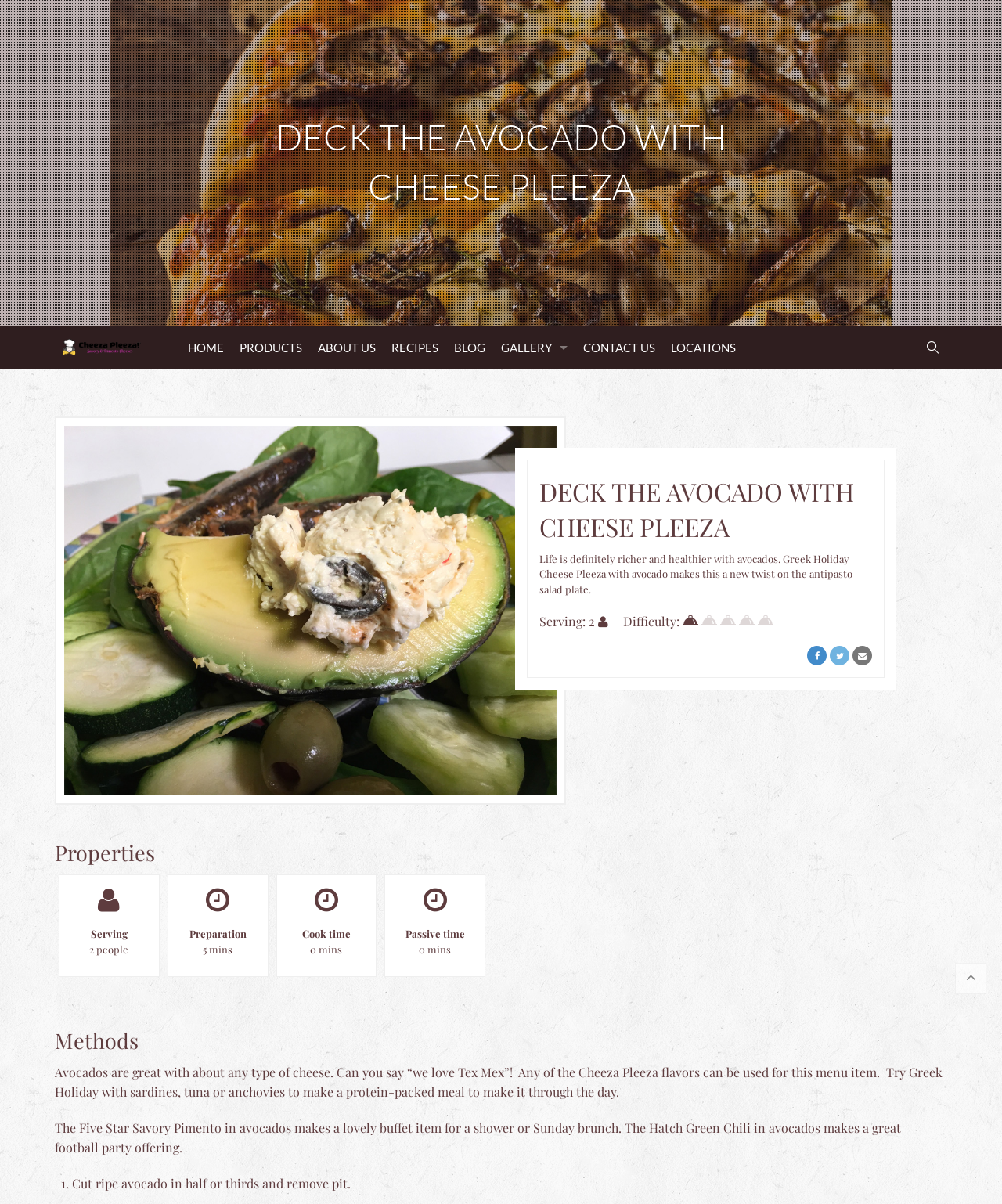Please identify the bounding box coordinates of the element's region that I should click in order to complete the following instruction: "Click CONTACT US". The bounding box coordinates consist of four float numbers between 0 and 1, i.e., [left, top, right, bottom].

[0.574, 0.271, 0.662, 0.307]